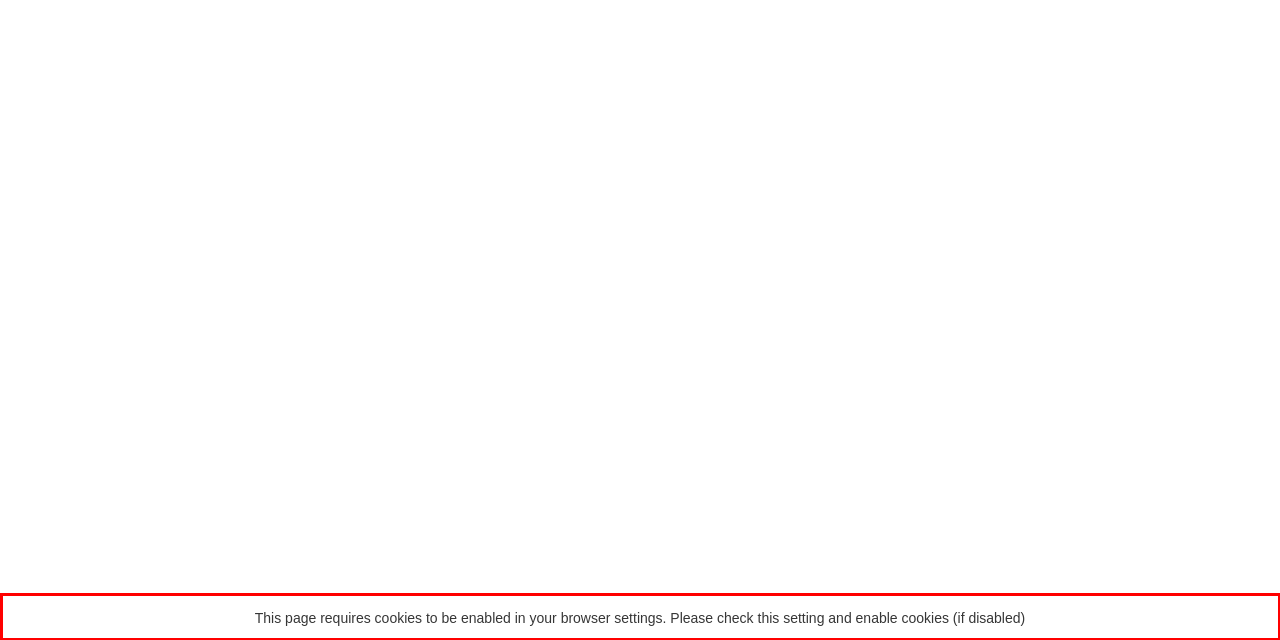In the screenshot of the webpage, find the red bounding box and perform OCR to obtain the text content restricted within this red bounding box.

This page requires cookies to be enabled in your browser settings. Please check this setting and enable cookies (if disabled)